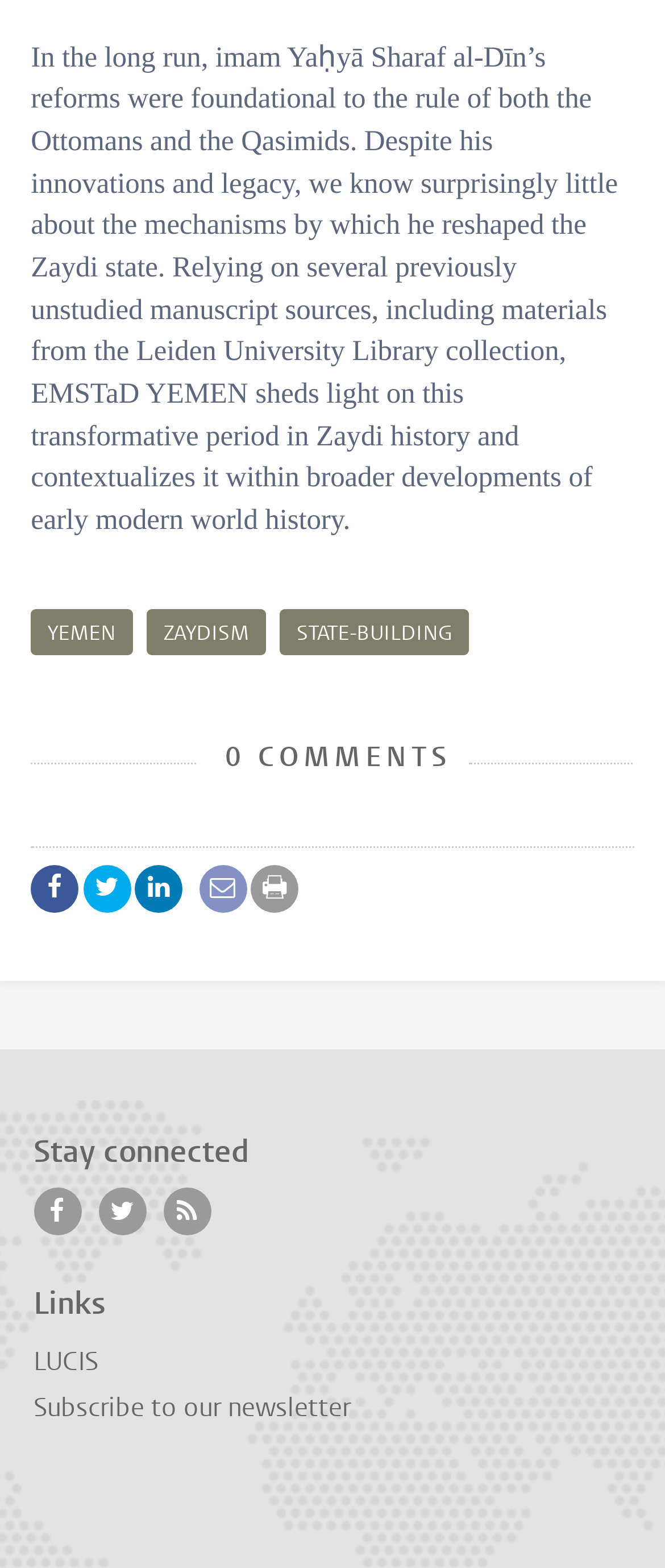Give the bounding box coordinates for this UI element: "Yemen". The coordinates should be four float numbers between 0 and 1, arranged as [left, top, right, bottom].

[0.046, 0.389, 0.2, 0.418]